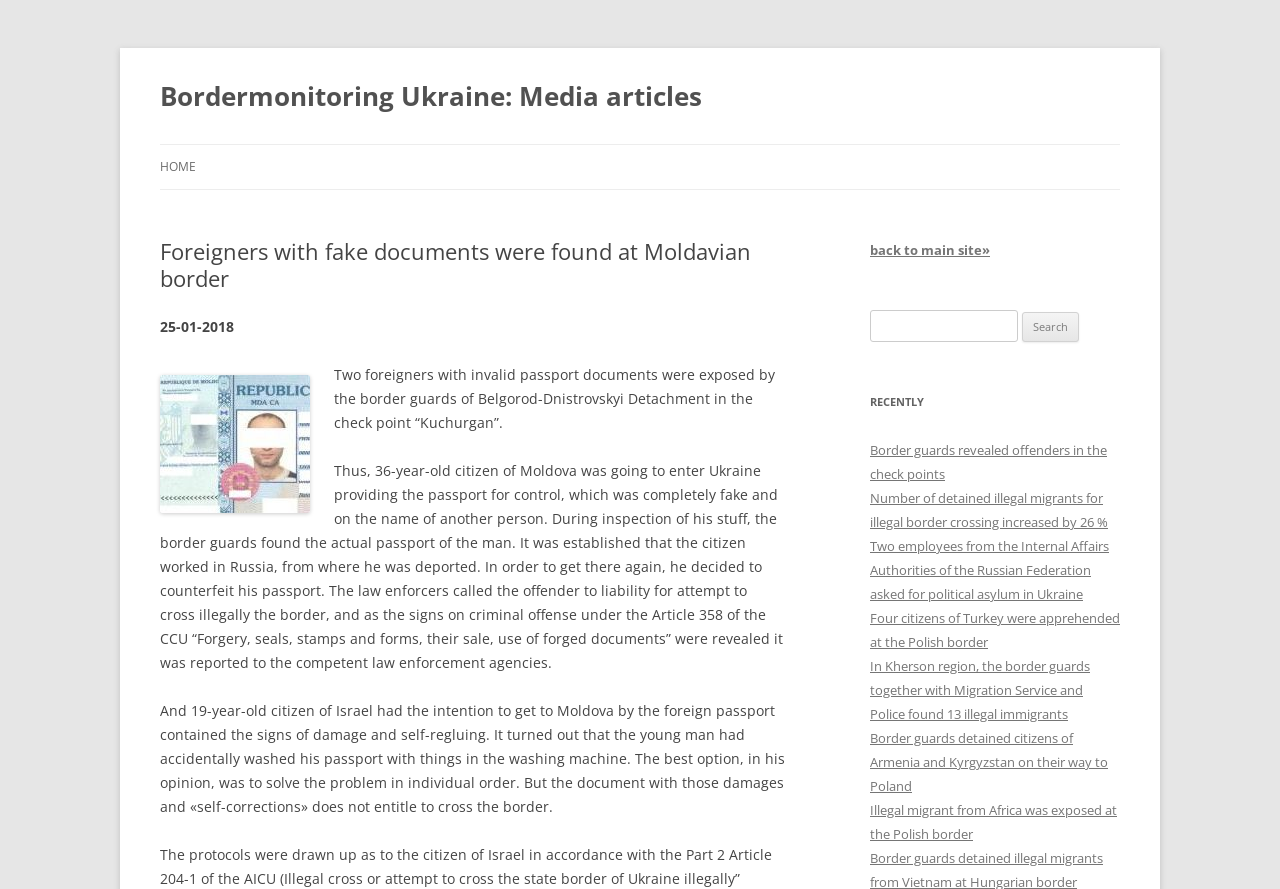Predict the bounding box of the UI element that fits this description: "Spring Essentials".

None